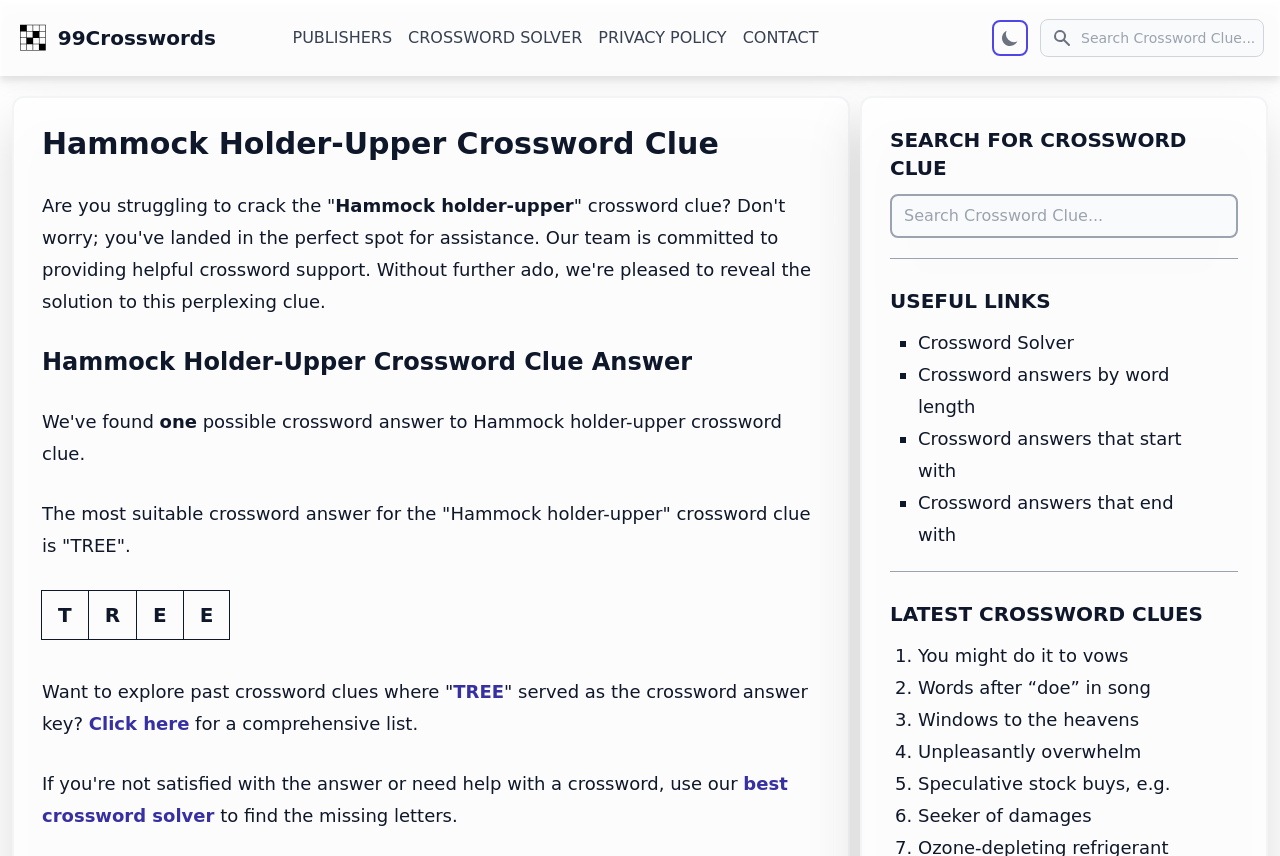What is the name of the website that provides crossword support?
Utilize the image to construct a detailed and well-explained answer.

The name of the website can be found in the top-left corner of the webpage, where it is written 'Hammock holder-upper Crossword Clue Answer | 99Crosswords'.